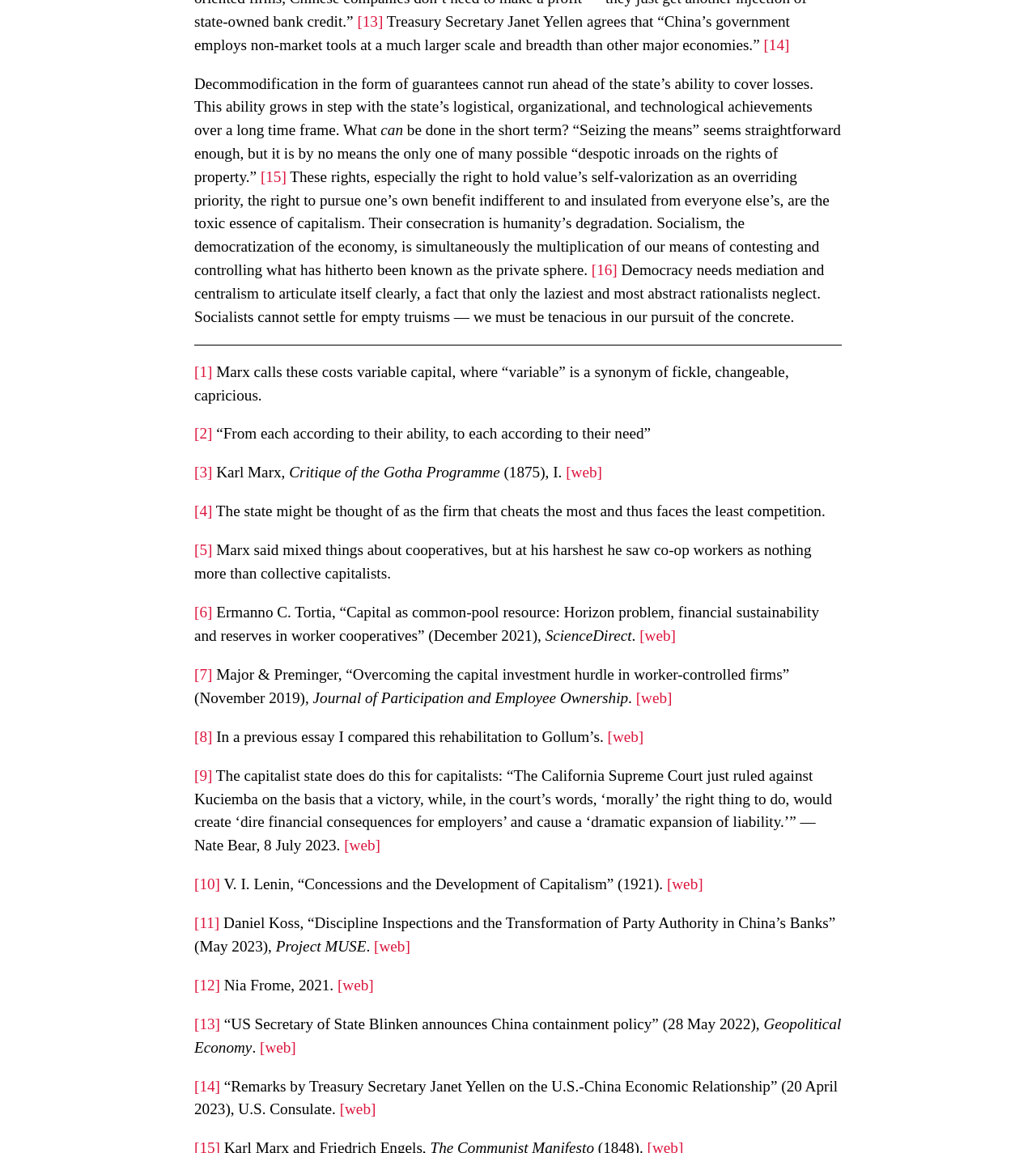What is the role of the state in the economy according to the text?
Look at the image and provide a detailed response to the question.

According to the text, the state's ability to cover losses is an important factor in the economy, and is mentioned in the context of decommodification and the role of the state in socialism.